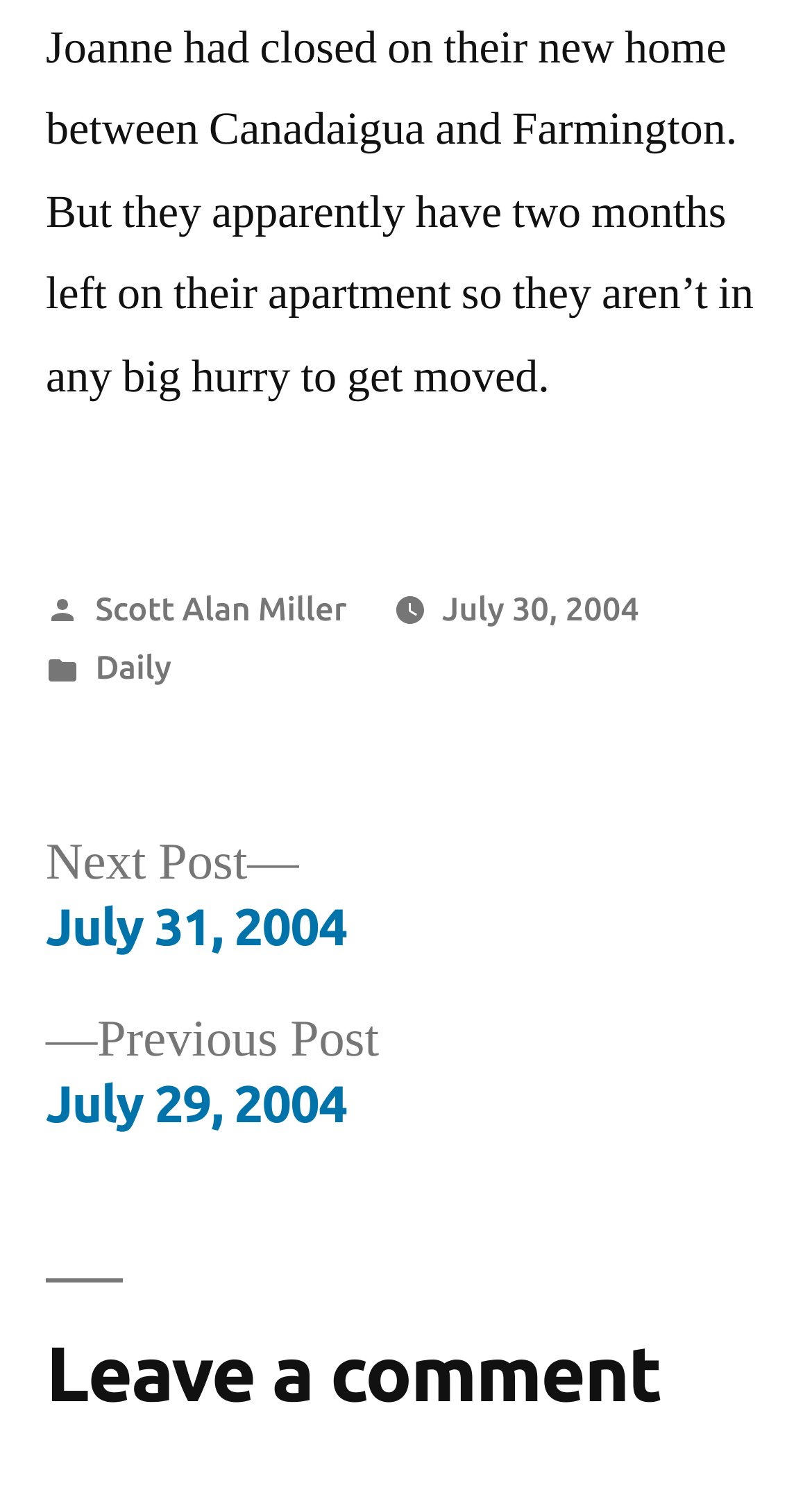Please answer the following question using a single word or phrase: 
How many navigation links are available in the 'Posts' section?

2